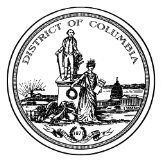Give an elaborate caption for the image.

The image features the official seal of the District of Columbia. It displays a prominent figure representing Justice, adorned in classical attire, who stands beside a statue of George Washington. The seal incorporates intricate details, including a wreath, symbolizing victory or honor, and an artistic depiction of the Capitol Building in the background. The surrounding circular design includes the words "DISTRICT OF COLUMBIA," which clearly identifies the jurisdiction represented by this emblem. This emblematic artwork showcases the rich history and governance of the District, serving as an important symbol associated with the local laws and governance.